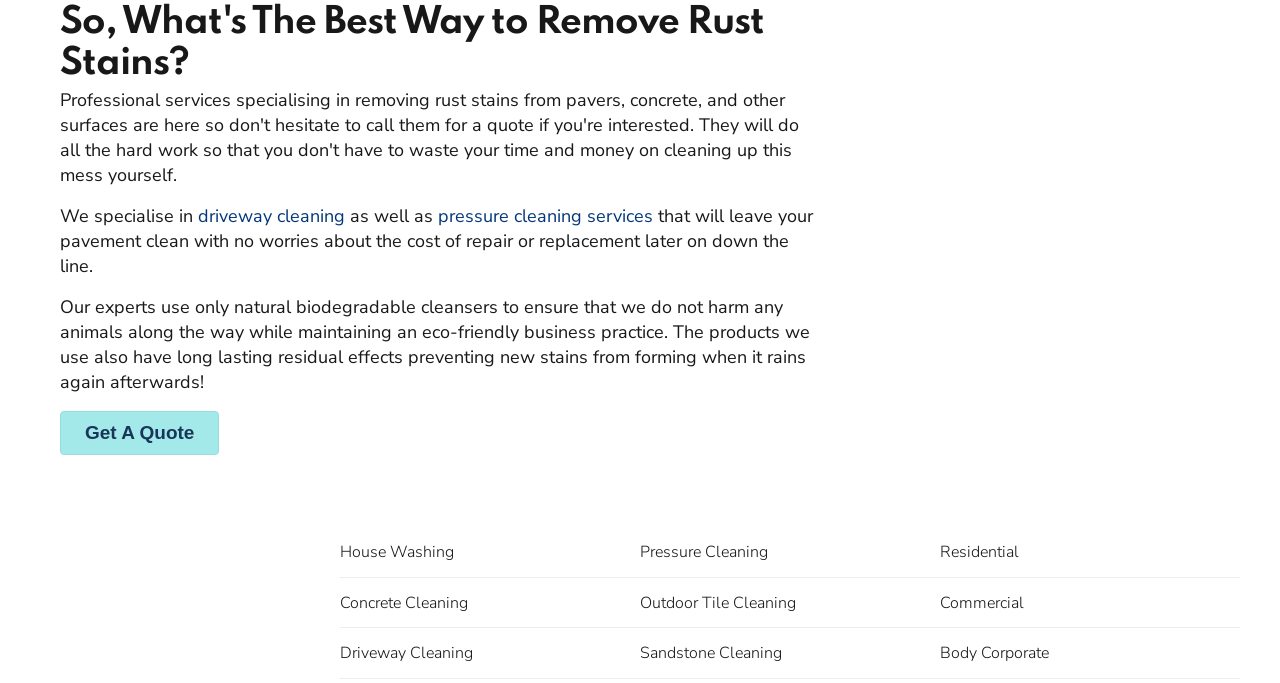Please locate the bounding box coordinates of the element's region that needs to be clicked to follow the instruction: "View comments". The bounding box coordinates should be provided as four float numbers between 0 and 1, i.e., [left, top, right, bottom].

None